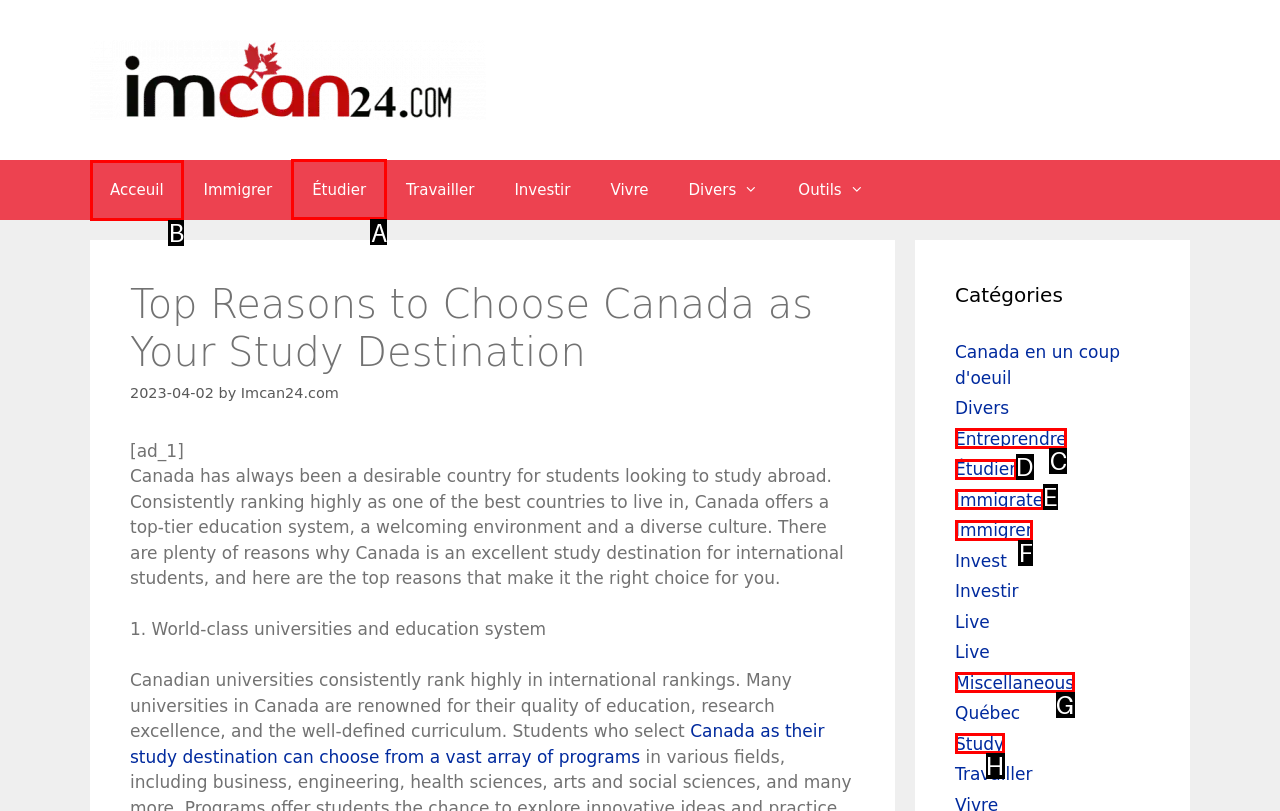To complete the instruction: Click on the 'Étudier' link in the navigation bar, which HTML element should be clicked?
Respond with the option's letter from the provided choices.

A